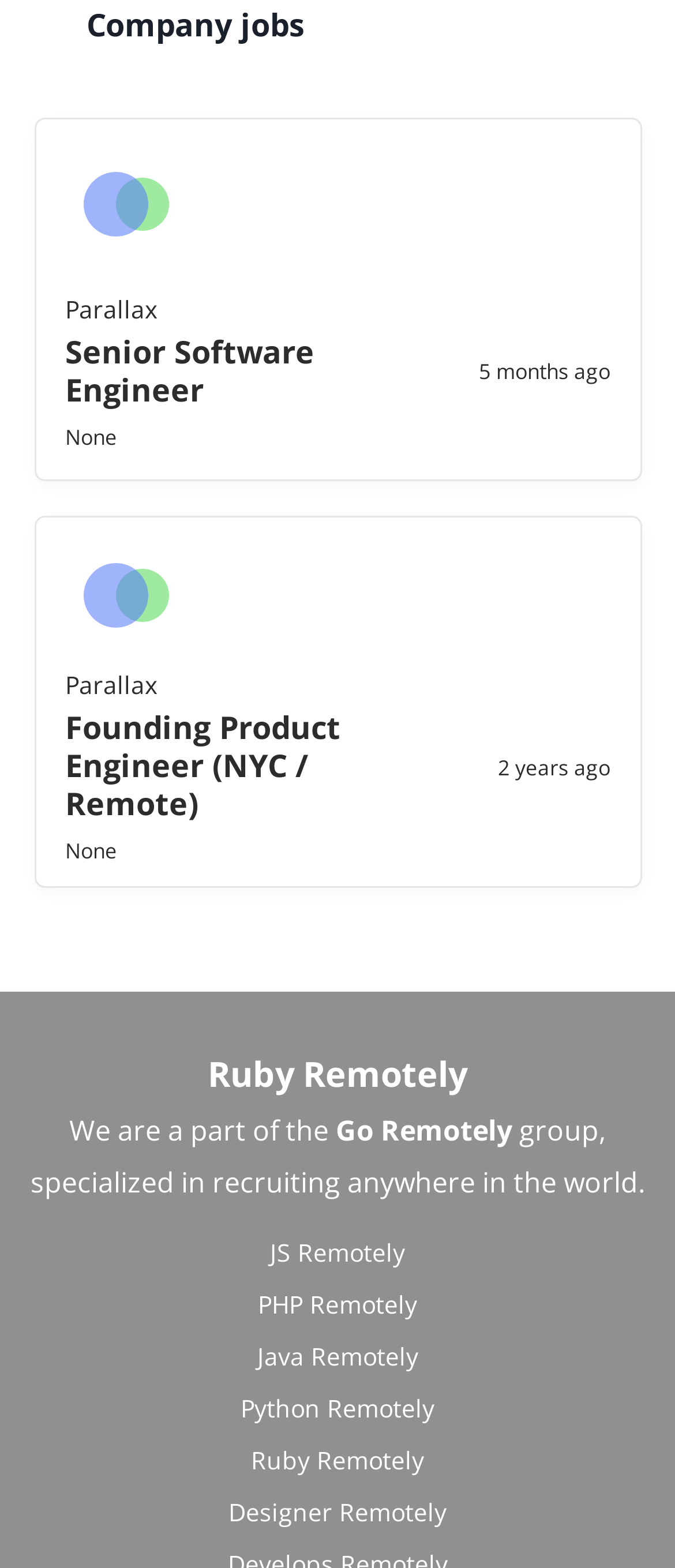Please specify the bounding box coordinates in the format (top-left x, top-left y, bottom-right x, bottom-right y), with all values as floating point numbers between 0 and 1. Identify the bounding box of the UI element described by: Designer Remotely

[0.338, 0.954, 0.662, 0.975]